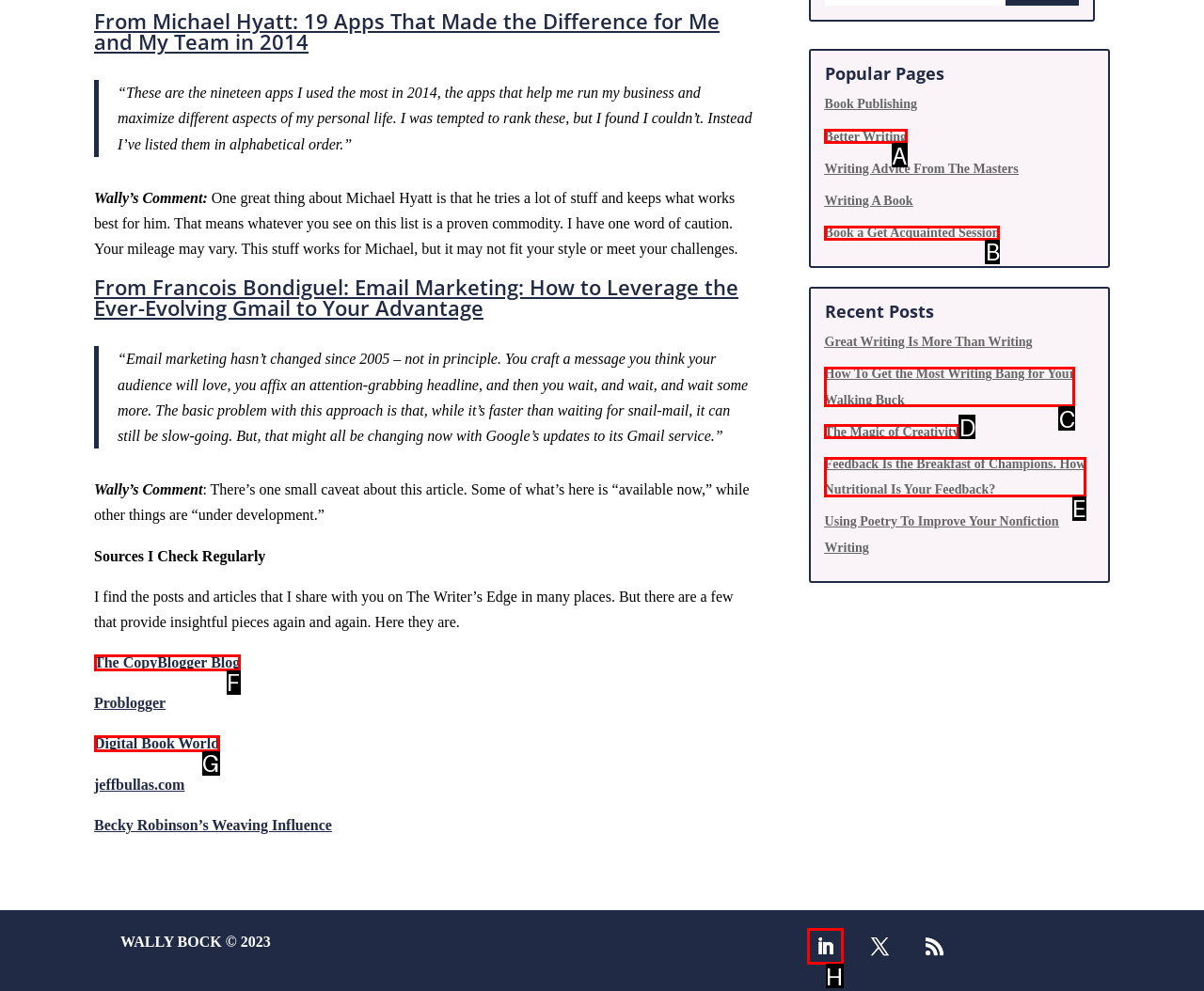Identify the HTML element that corresponds to the following description: Better Writing Provide the letter of the best matching option.

A